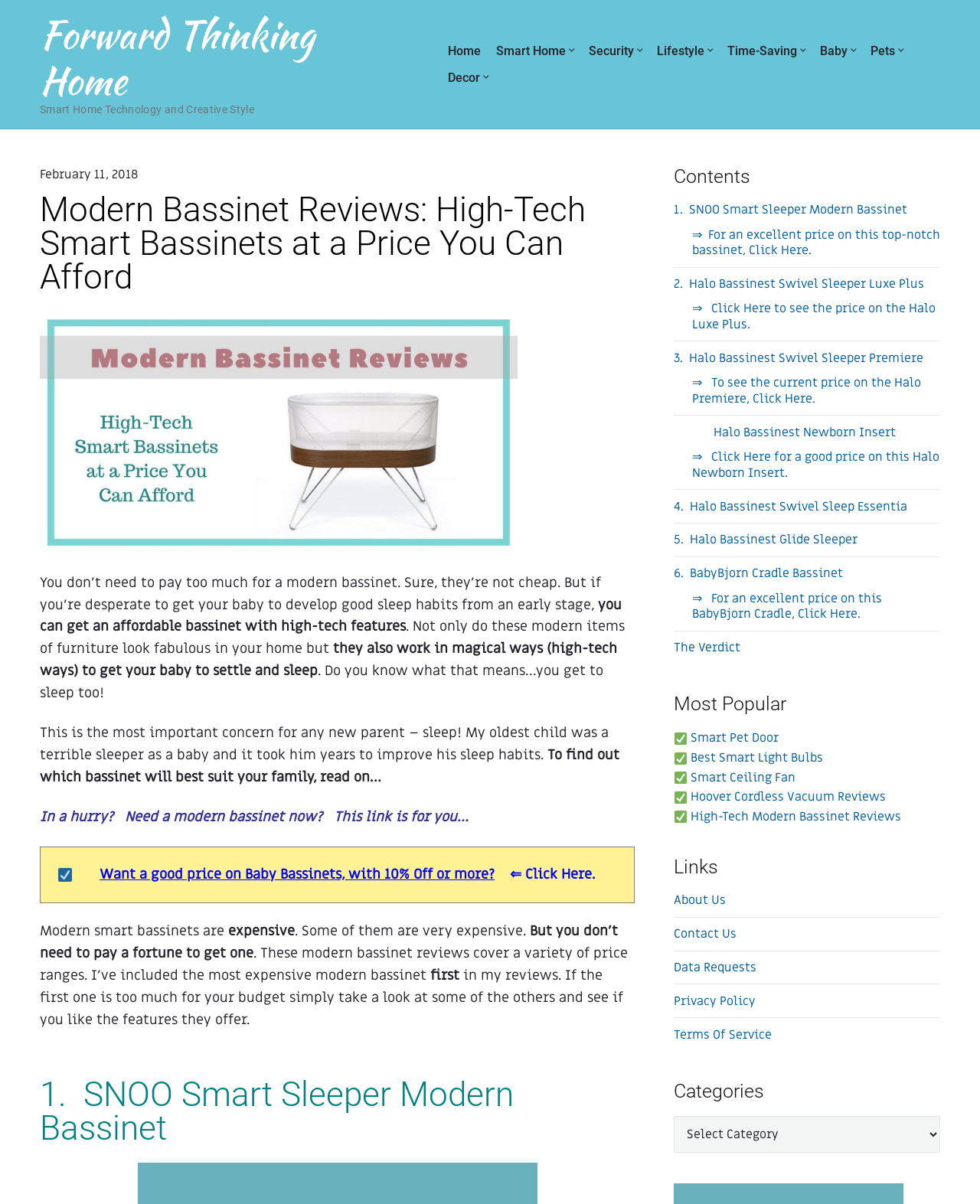Provide the bounding box coordinates of the HTML element this sentence describes: "Smart Home". The bounding box coordinates consist of four float numbers between 0 and 1, i.e., [left, top, right, bottom].

[0.506, 0.031, 0.585, 0.053]